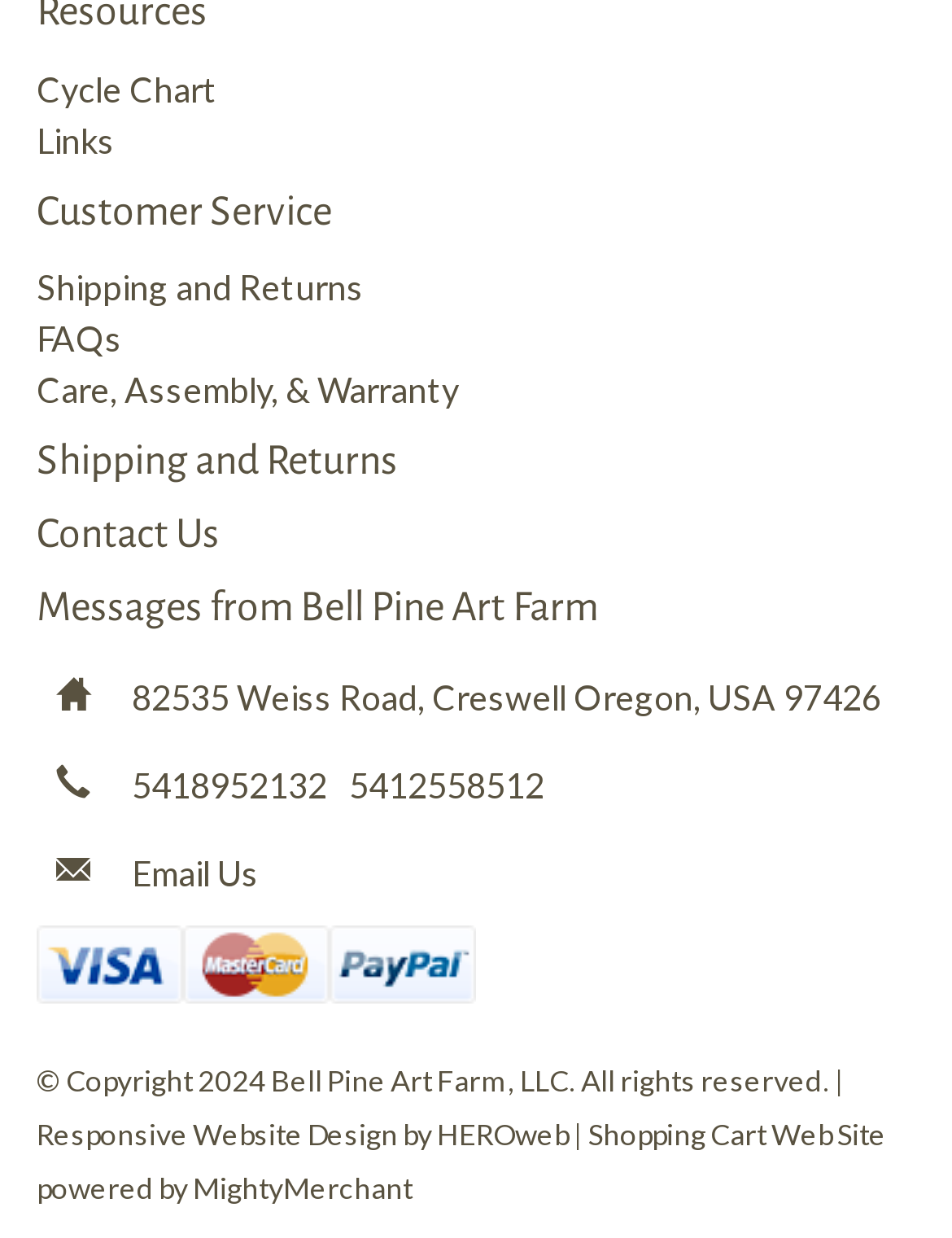What are the payment methods accepted?
Please answer the question with as much detail as possible using the screenshot.

I found the payment methods by looking at the image elements located at [0.038, 0.747, 0.192, 0.81], [0.192, 0.747, 0.346, 0.81], and [0.346, 0.747, 0.5, 0.81] which display the logos of Visa, Mastercard, and PayPal respectively.